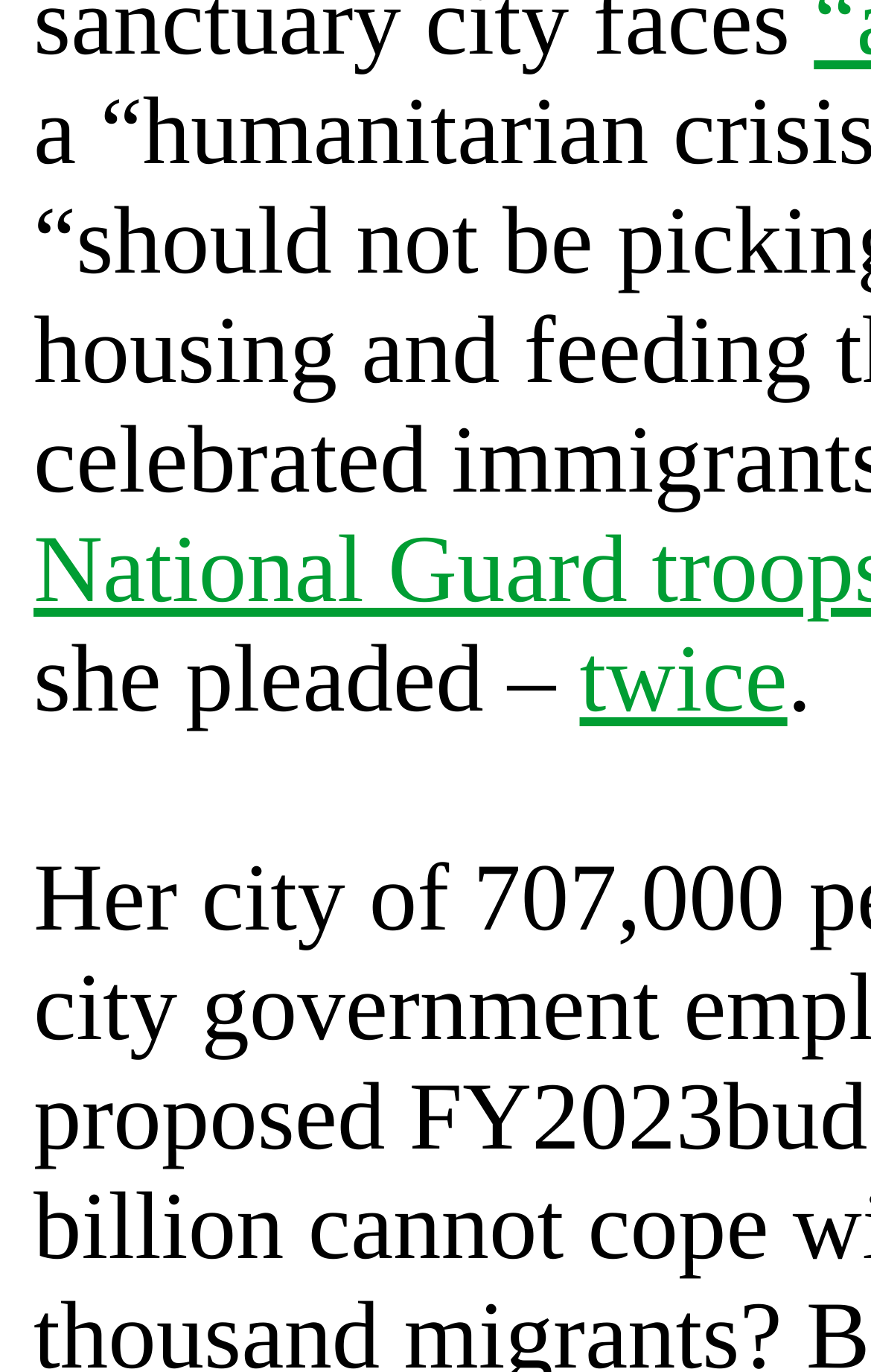Identify the bounding box for the given UI element using the description provided. Coordinates should be in the format (top-left x, top-left y, bottom-right x, bottom-right y) and must be between 0 and 1. Here is the description: twice

[0.665, 0.458, 0.904, 0.534]